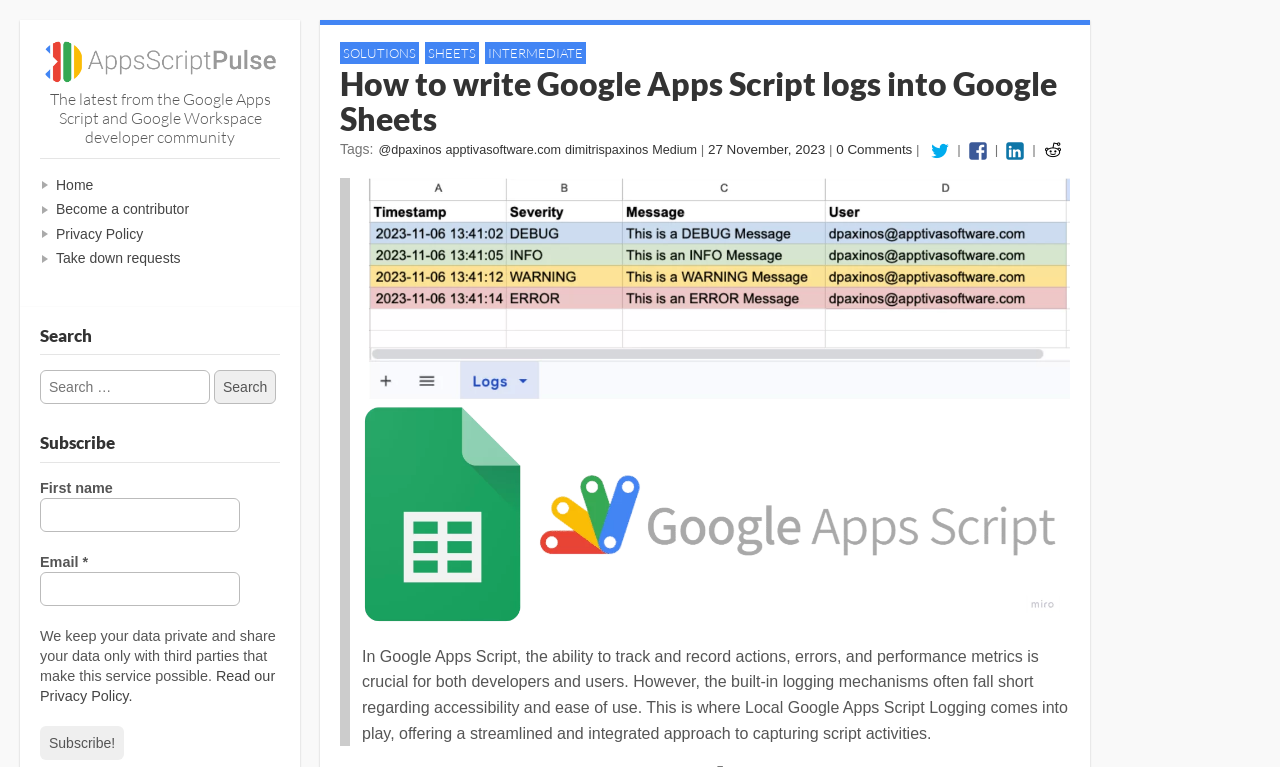What is the main topic of this webpage?
Can you give a detailed and elaborate answer to the question?

Based on the webpage content, especially the heading 'How to write Google Apps Script logs into Google Sheets' and the text 'In Google Apps Script, the ability to track and record actions, errors, and performance metrics is crucial for both developers and users.', it is clear that the main topic of this webpage is Google Apps Script.